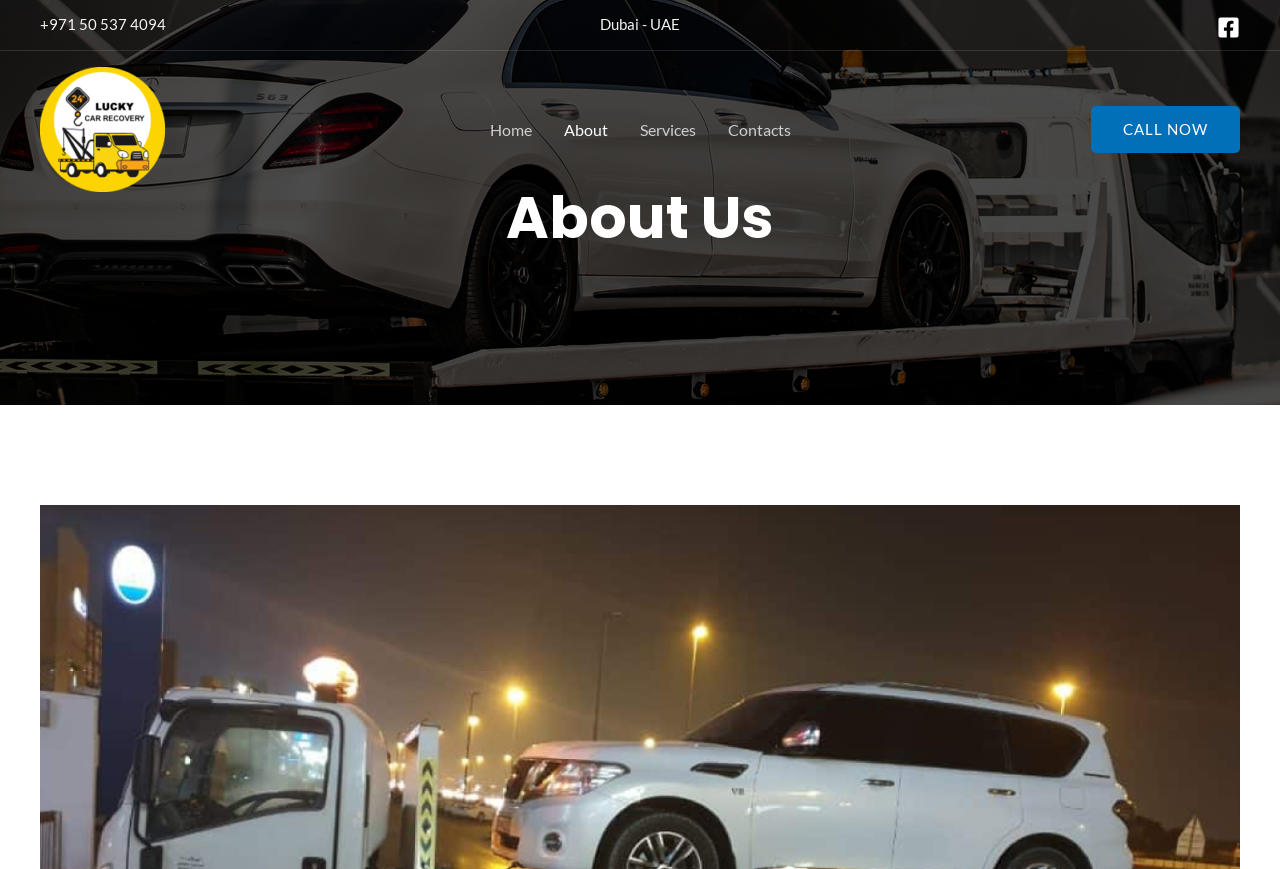What are the navigation links on the webpage?
Using the picture, provide a one-word or short phrase answer.

Home, About, Services, Contacts